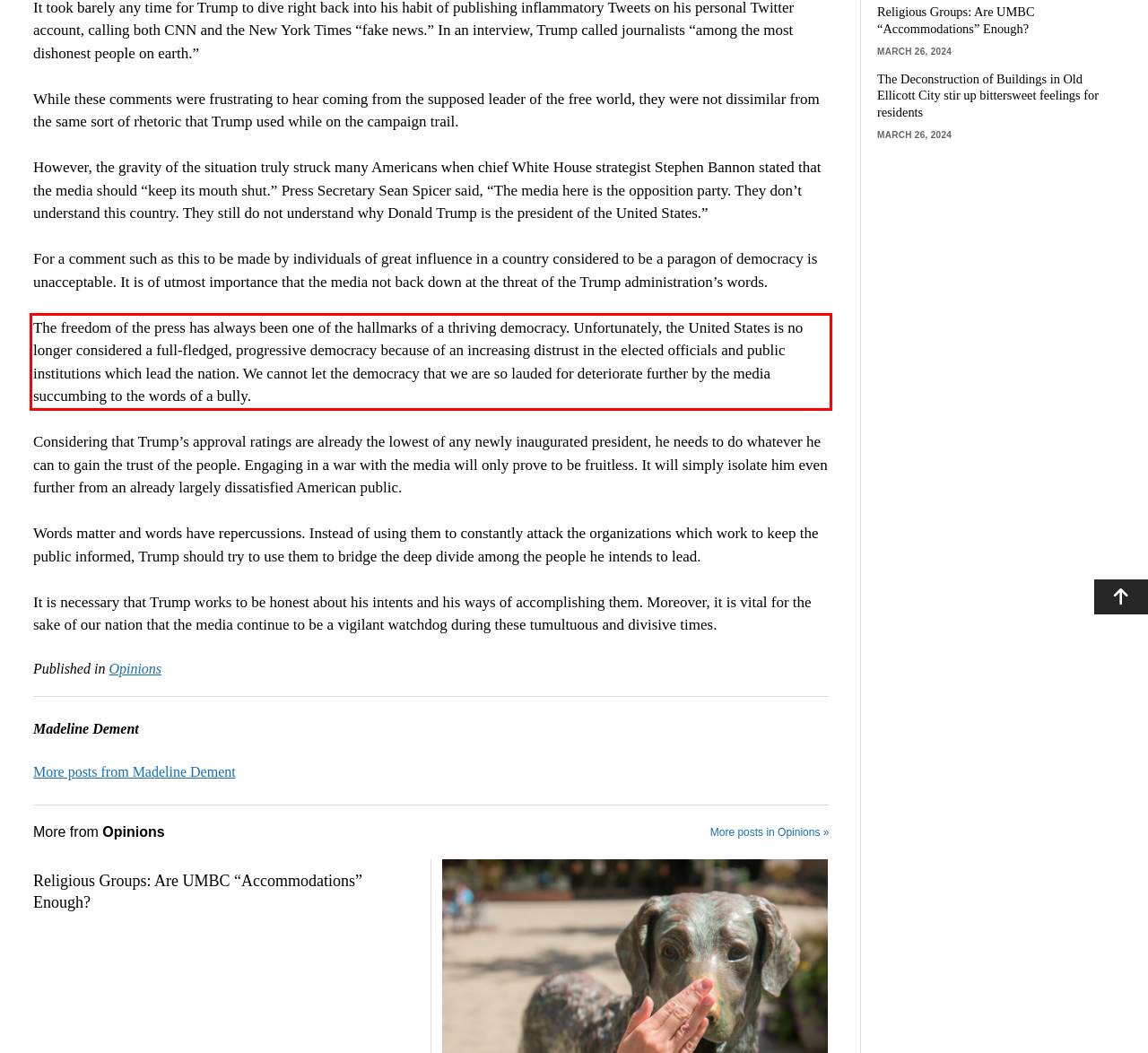You have a screenshot of a webpage where a UI element is enclosed in a red rectangle. Perform OCR to capture the text inside this red rectangle.

The freedom of the press has always been one of the hallmarks of a thriving democracy. Unfortunately, the United States is no longer considered a full-fledged, progressive democracy because of an increasing distrust in the elected officials and public institutions which lead the nation. We cannot let the democracy that we are so lauded for deteriorate further by the media succumbing to the words of a bully.